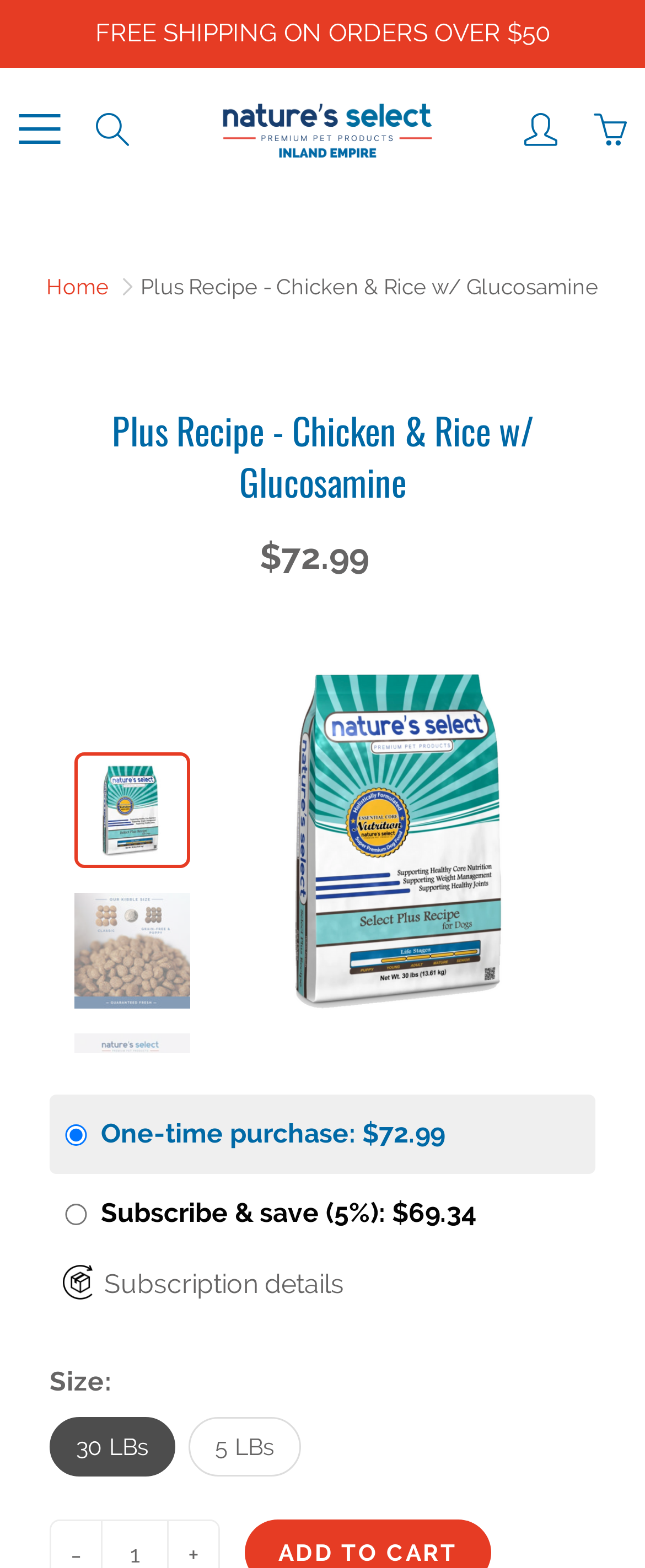Identify the bounding box for the element characterized by the following description: "aria-label="toggle menu"".

[0.015, 0.067, 0.105, 0.098]